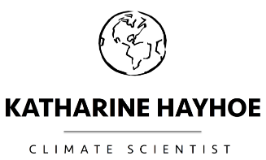Give an elaborate caption for the image.

The image features the name "KATHARINE HAYHOE" prominently displayed in bold letters above the title "CLIMATE SCIENTIST," alongside a stylized illustration of the Earth. This visual representation underscores Katharine Hayhoe’s significant role and expertise in climate science. Known for her engaging communication style, Hayhoe focuses on the intersection of climate change, scientific evidence, and faith, making complex topicsmore accessible to a broader audience. This image serves as a branding element, highlighting her commitment to addressing climate issues and advocating for sustainable solutions.